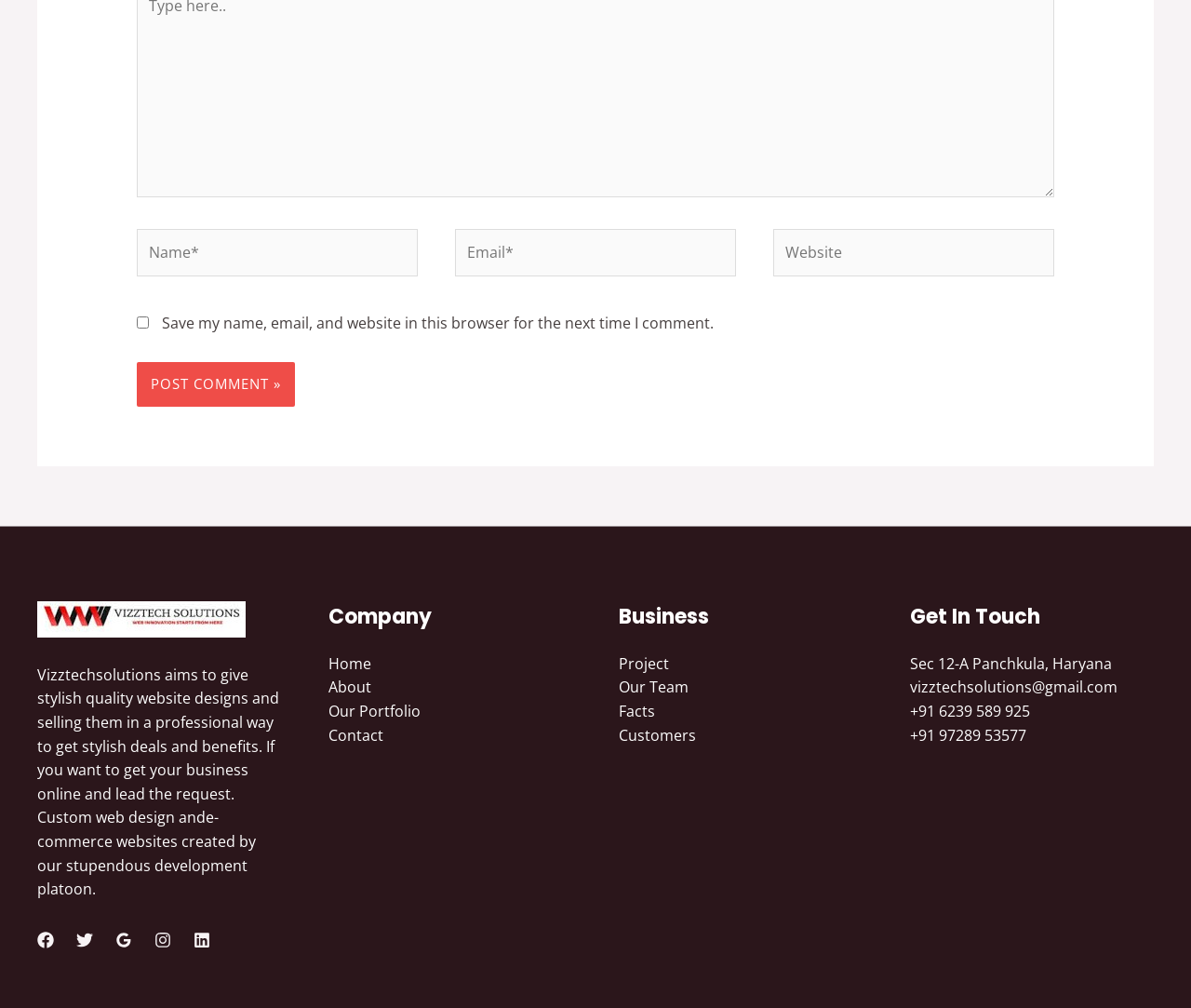Locate the coordinates of the bounding box for the clickable region that fulfills this instruction: "Enter your website".

[0.649, 0.227, 0.885, 0.275]